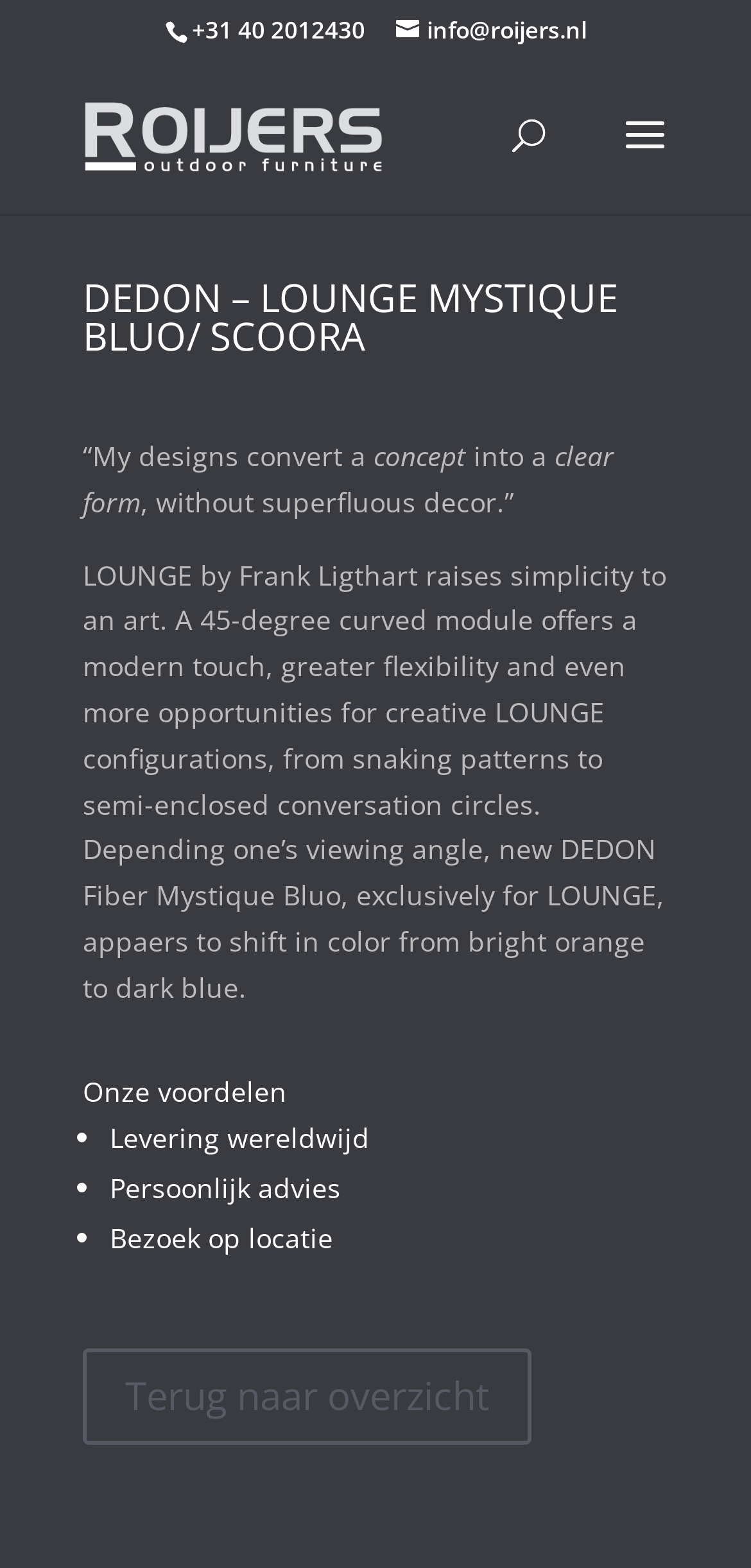Please provide a one-word or phrase answer to the question: 
What is the name of the product?

LOUNGE MYSTIQUE BLUO/ SCOORA